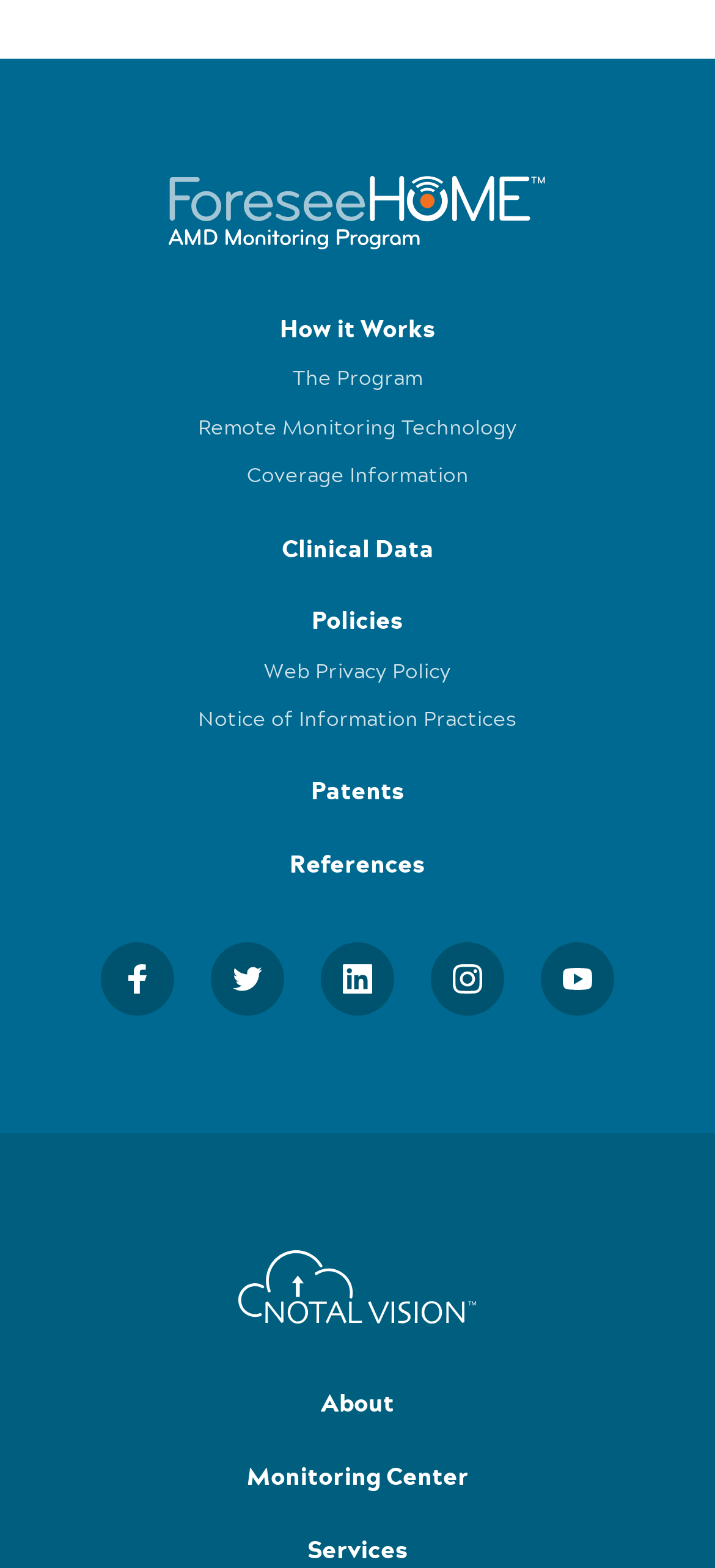Determine the bounding box coordinates of the area to click in order to meet this instruction: "Learn about Web Privacy Policy".

[0.082, 0.425, 0.918, 0.433]